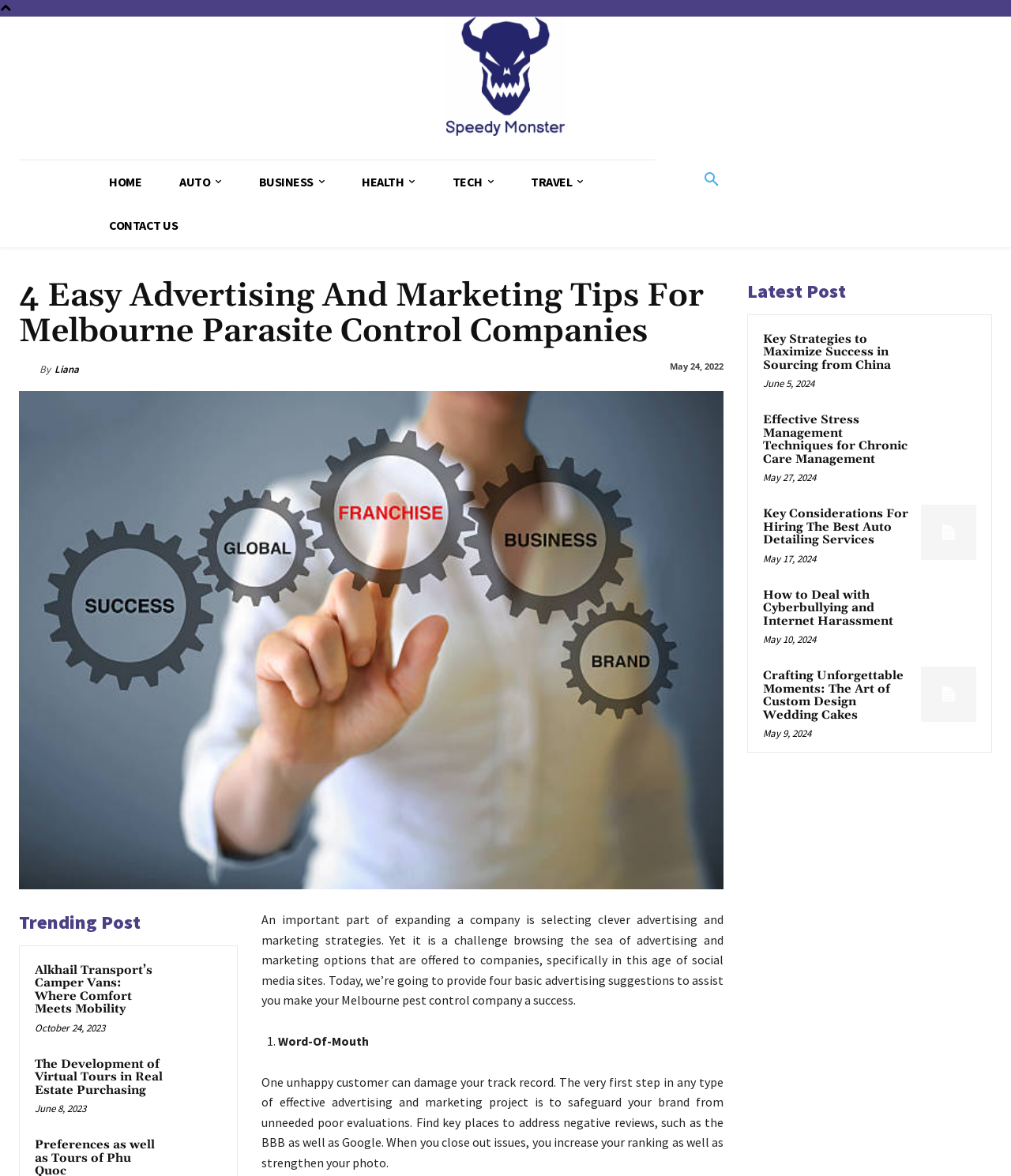Locate the bounding box for the described UI element: "Bookstore". Ensure the coordinates are four float numbers between 0 and 1, formatted as [left, top, right, bottom].

None